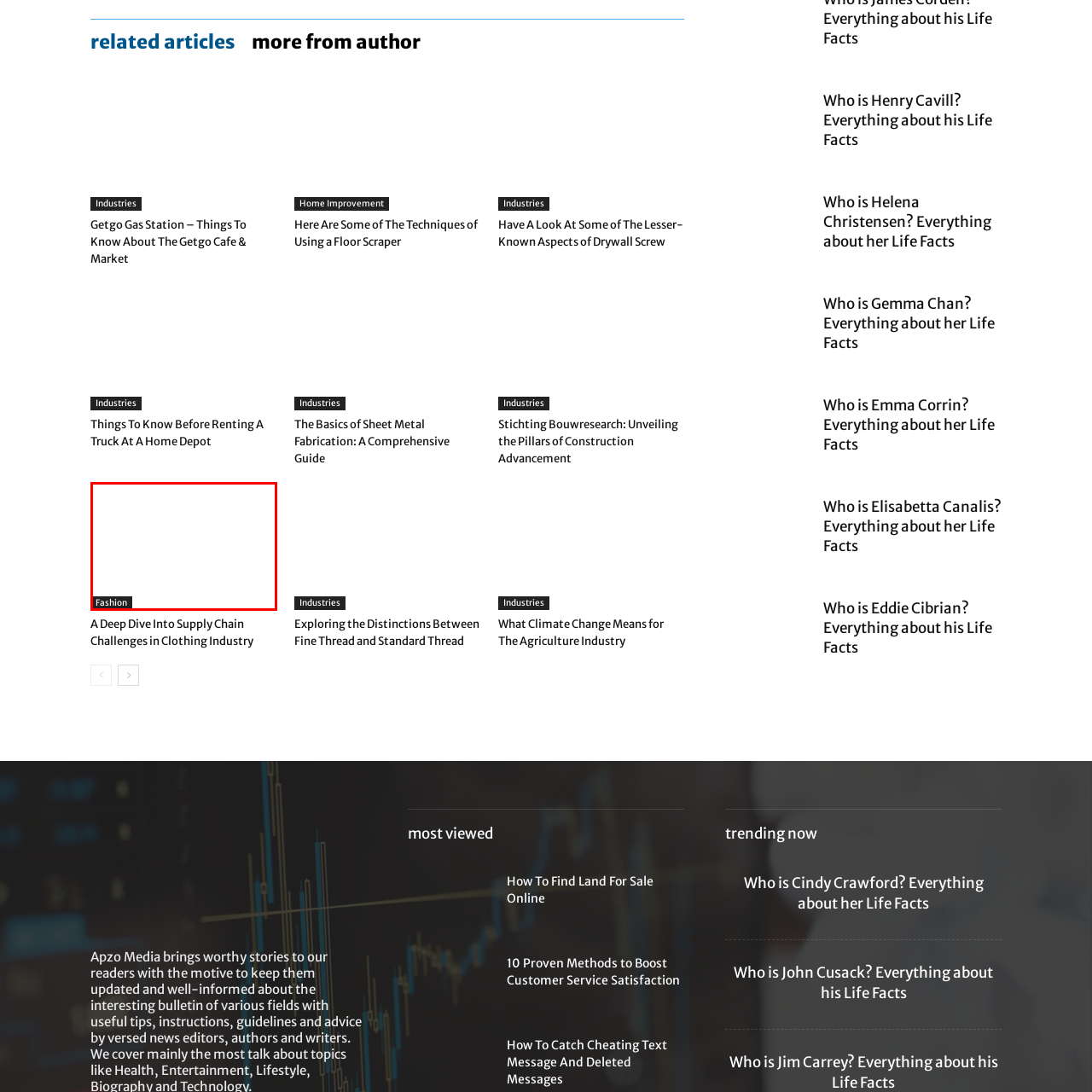Give a detailed account of the scene depicted within the red boundary.

The image represents a thematic caption related to fashion, accompanying the article titled "Supply Chain Challenges in Clothing Industry." This article likely delves into various issues surrounding the production and distribution of clothing, highlighting how global supply chains are affected by economic, environmental, and logistical challenges. The visual elements emphasize the intersection of fashion and industry concerns, drawing attention to the complexities faced by brands and consumers in today's market.